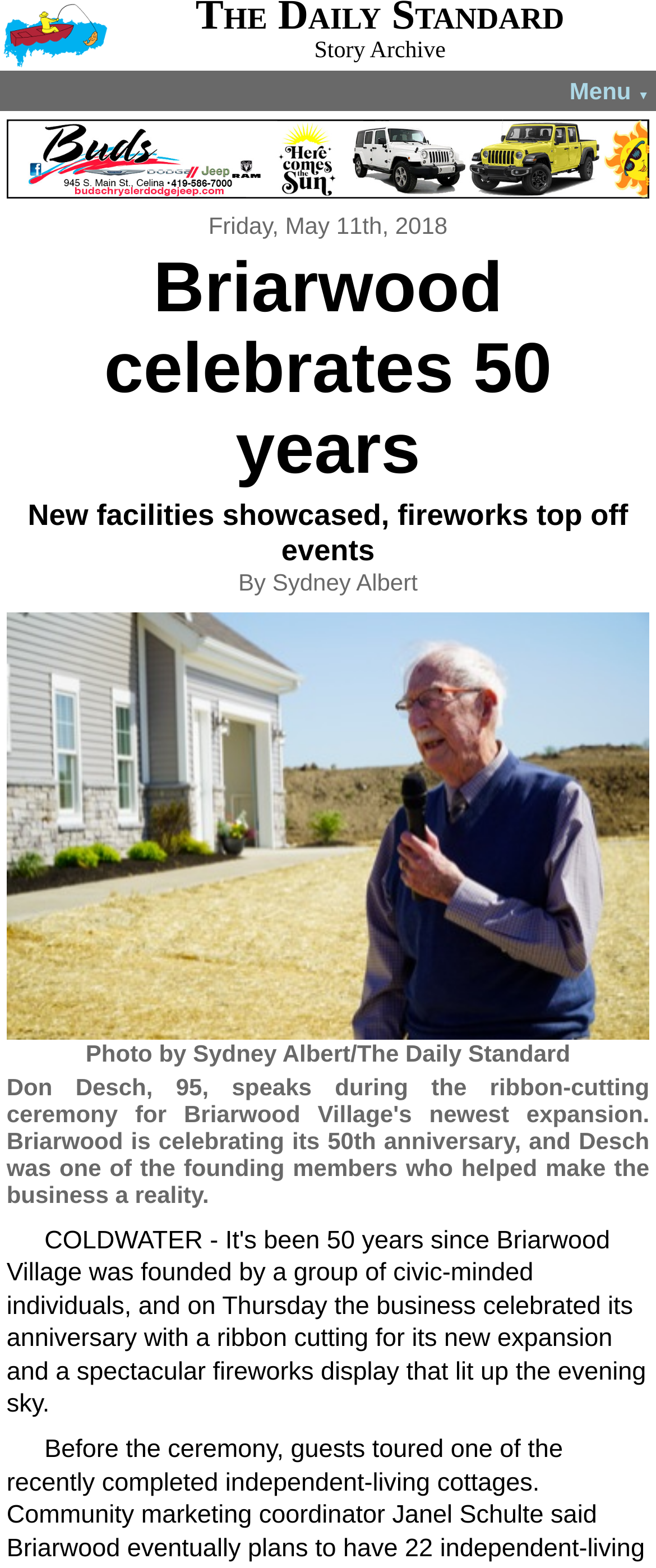Calculate the bounding box coordinates of the UI element given the description: "alt="a_d"".

[0.01, 0.076, 0.99, 0.127]